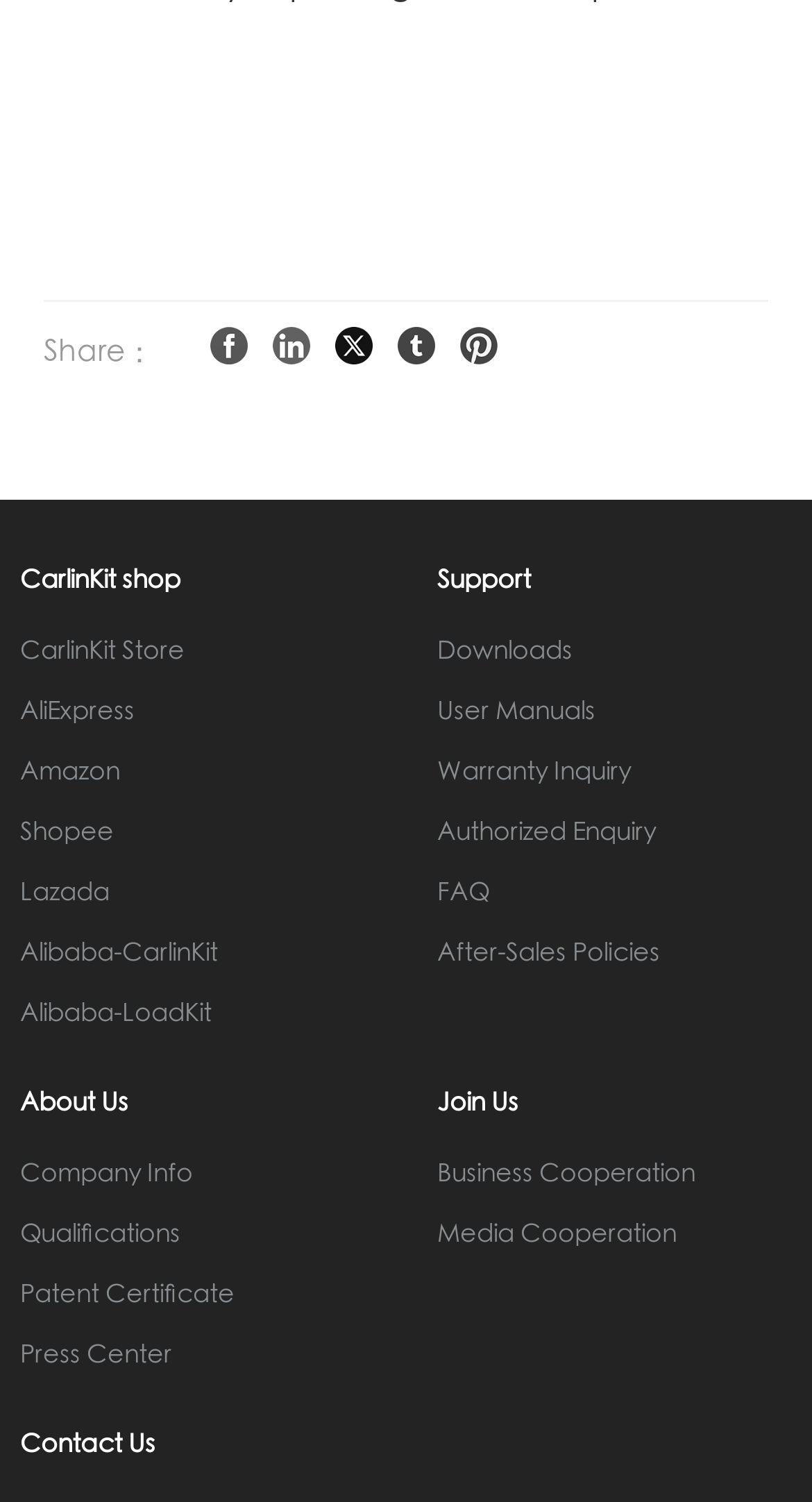Give the bounding box coordinates for the element described as: "Warranty Inquiry".

[0.538, 0.506, 0.777, 0.523]